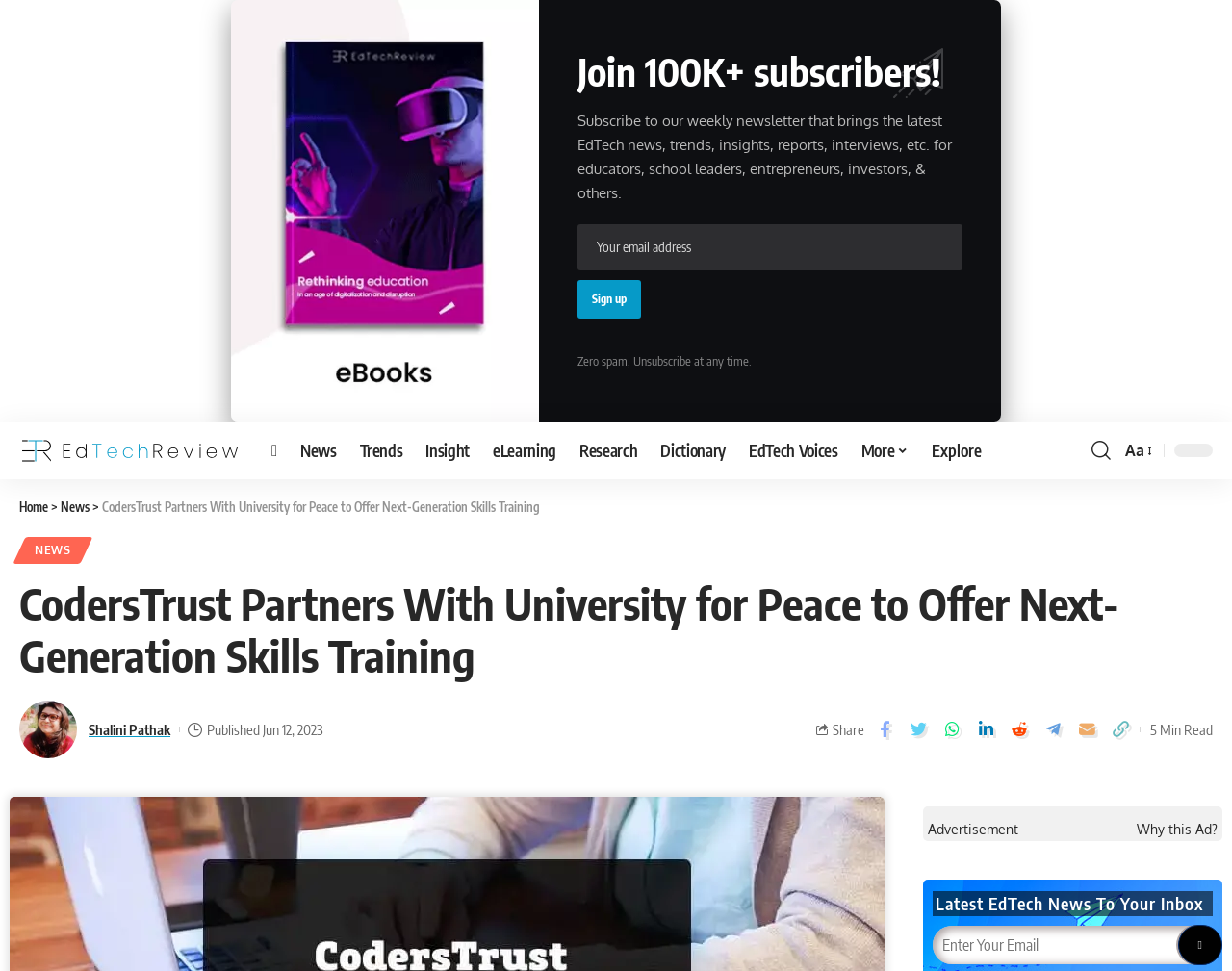Please study the image and answer the question comprehensively:
What is the name of the newsletter?

The newsletter name can be found in the top section of the webpage, where it says 'Join 100K+ subscribers!' and 'Subscribe to our weekly newsletter that brings the latest EdTech news, trends, insights, reports, interviews, etc. for educators, school leaders, entrepreneurs, investors, & others.' The newsletter name is 'EdTechReview'.